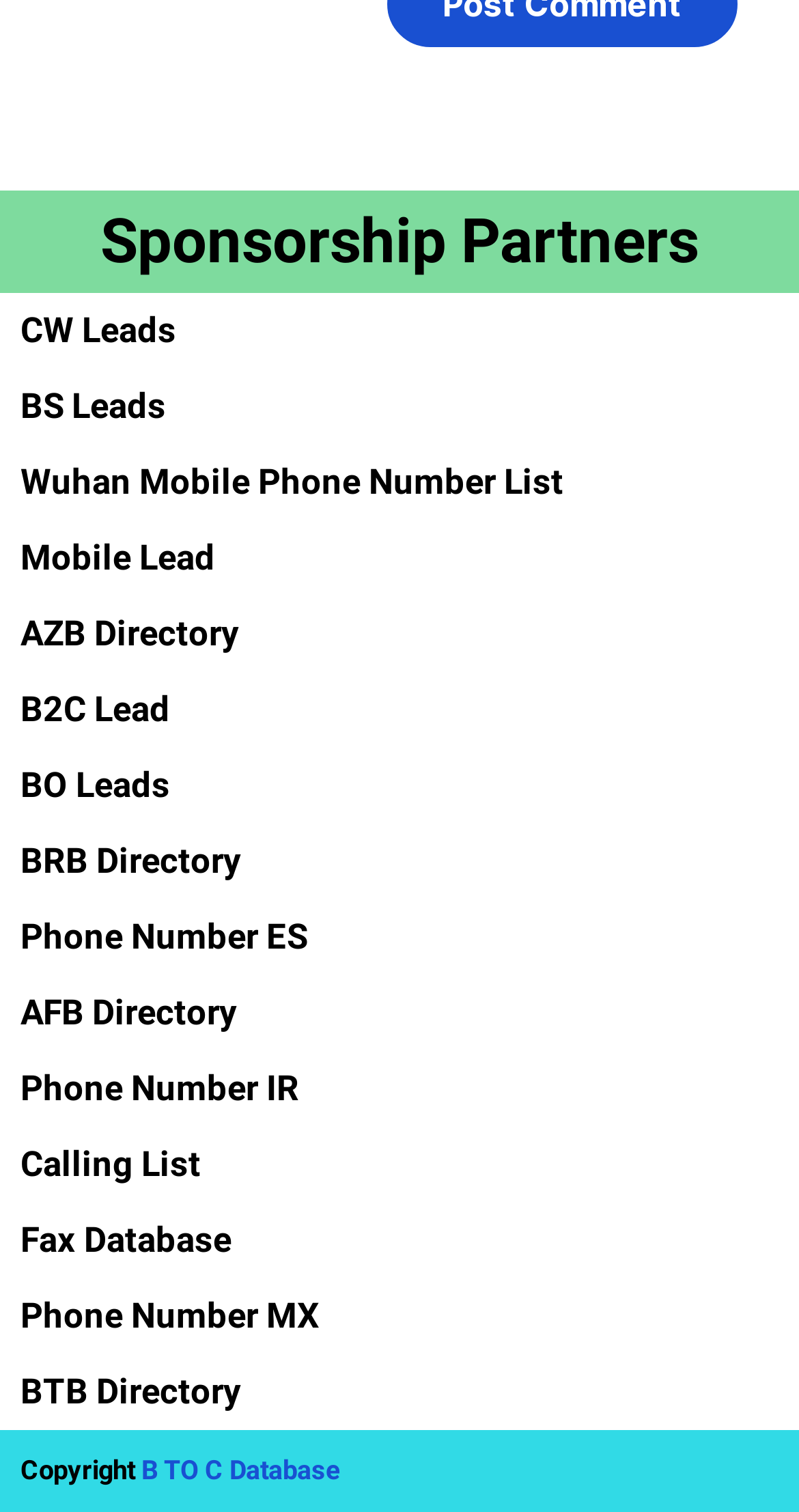Using the provided element description: "Phone Number MX", identify the bounding box coordinates. The coordinates should be four floats between 0 and 1 in the order [left, top, right, bottom].

[0.026, 0.857, 0.4, 0.884]